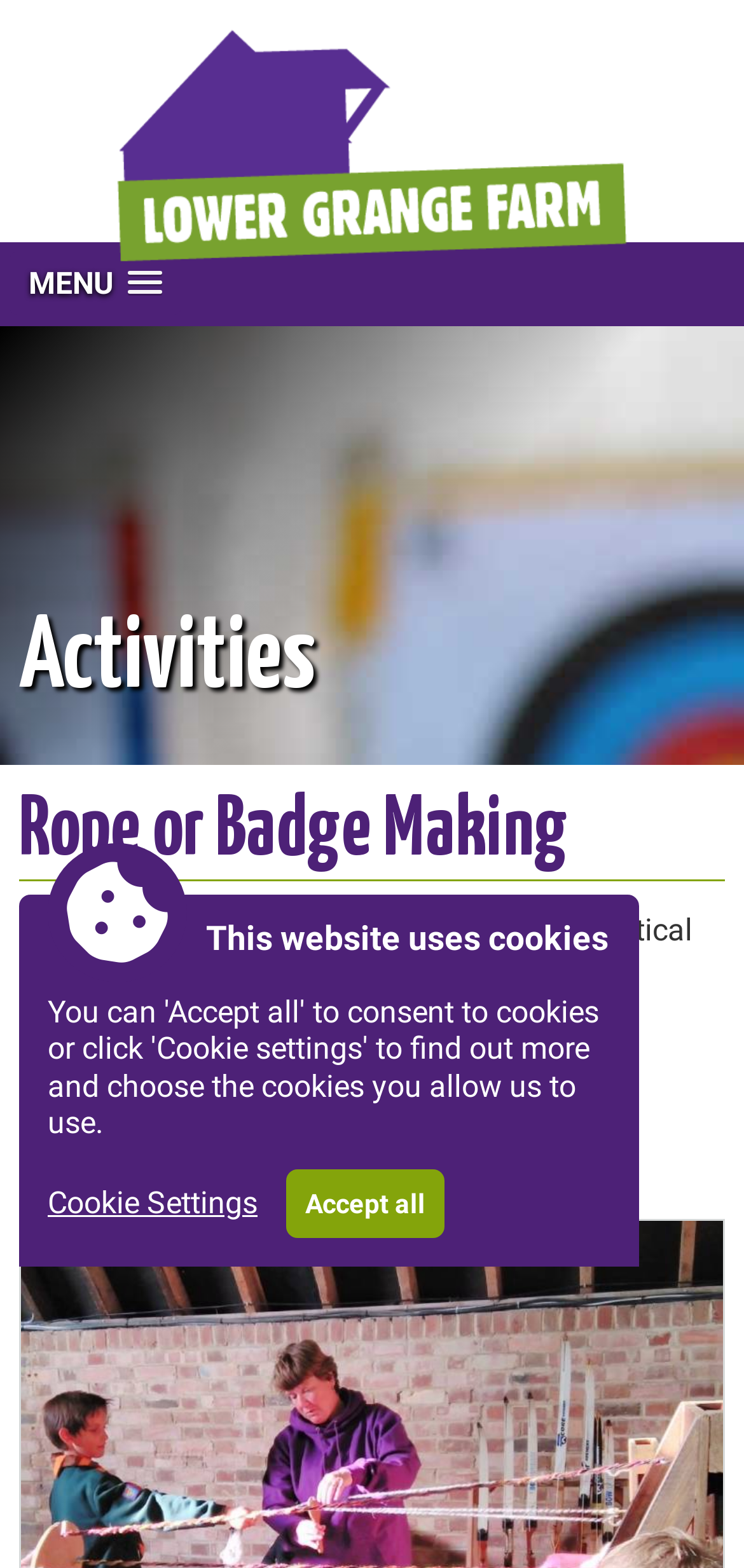Use a single word or phrase to answer the question: Is the image at the top of the page?

Yes